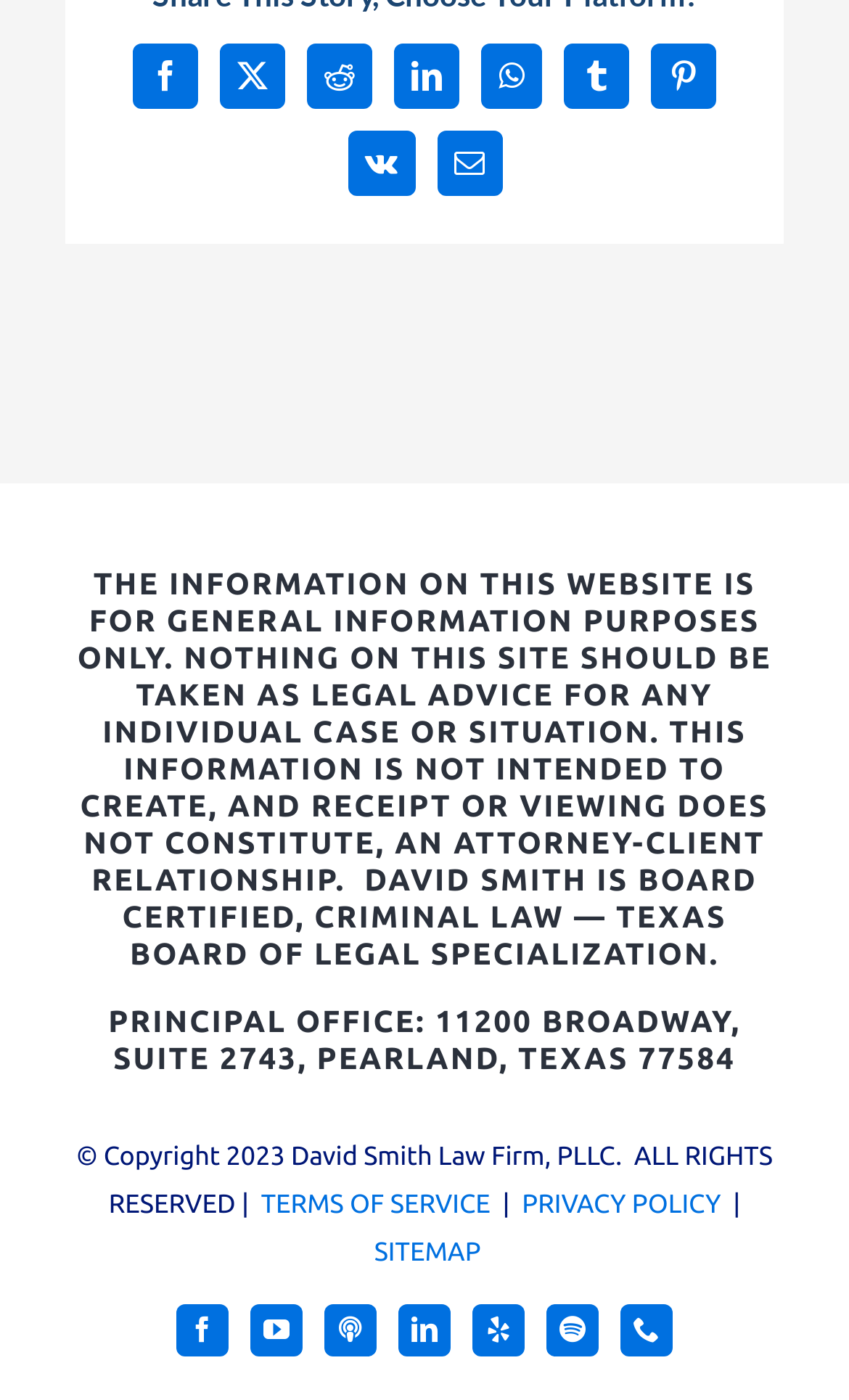Find the bounding box coordinates of the clickable area required to complete the following action: "Share on Facebook".

[0.156, 0.031, 0.233, 0.078]